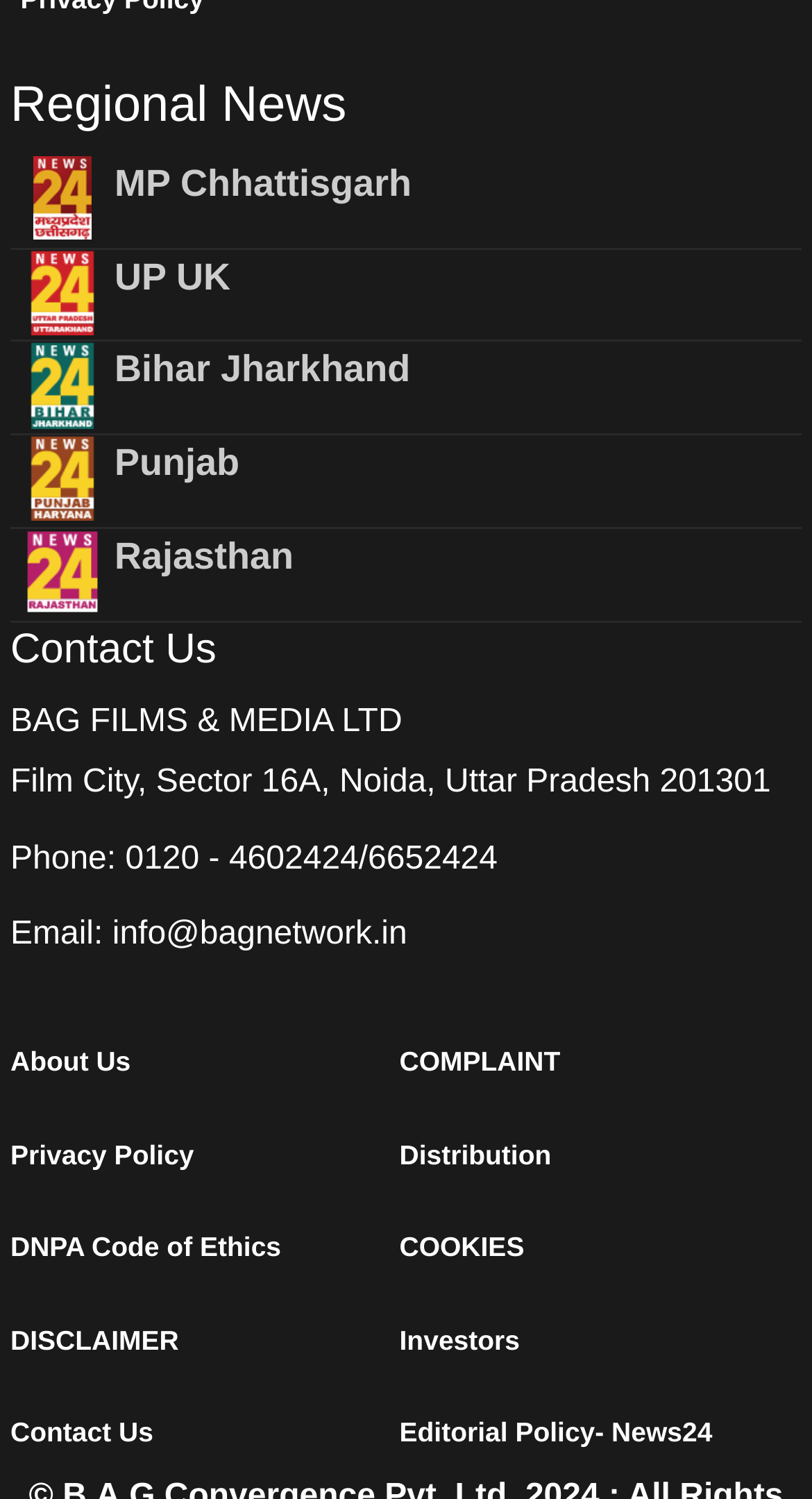What are the different regions of news? Based on the image, give a response in one word or a short phrase.

MP Chhattisgarh, UP UK, Bihar Jharkhand, Punjab, Rajasthan